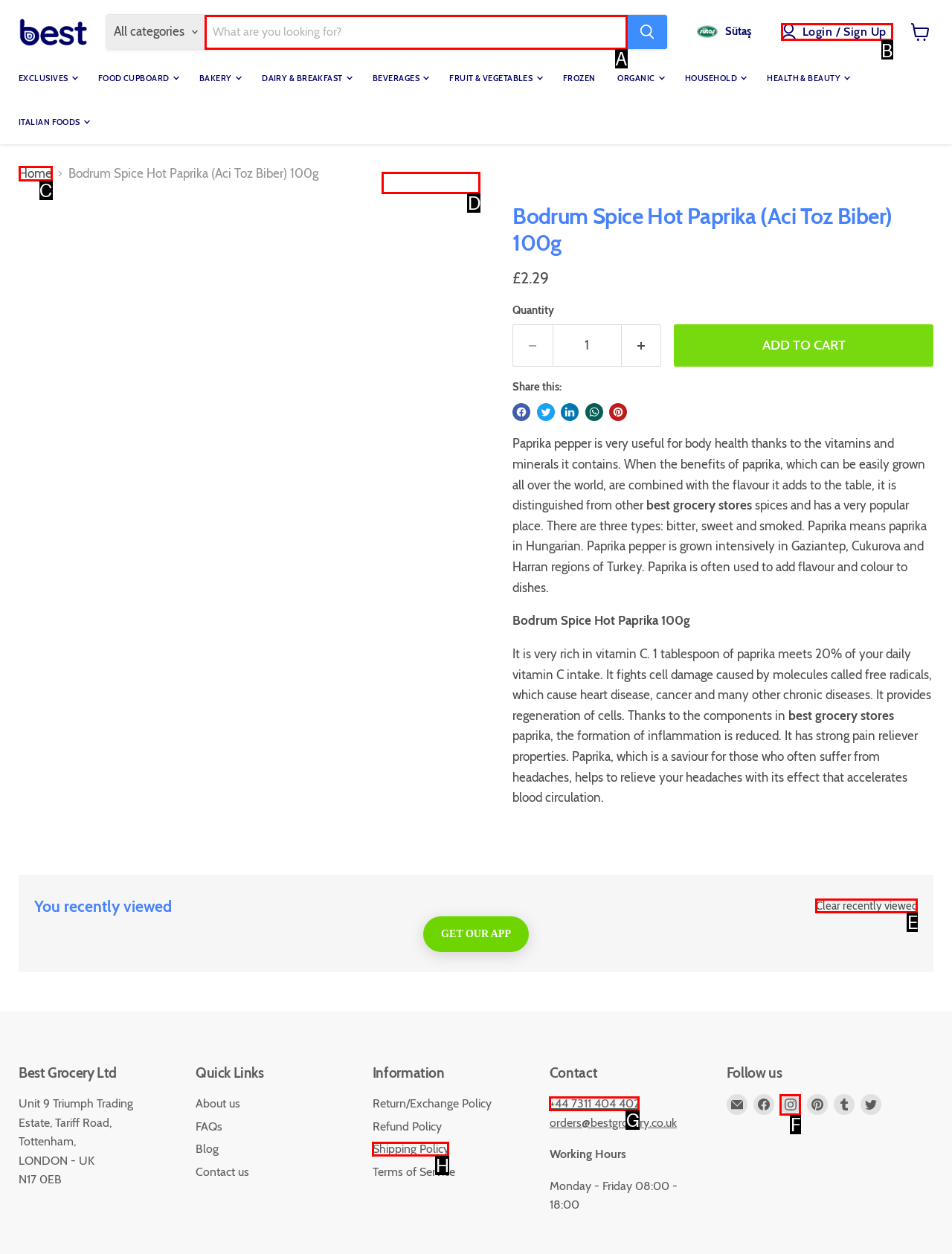For the instruction: Clear recently viewed, which HTML element should be clicked?
Respond with the letter of the appropriate option from the choices given.

E